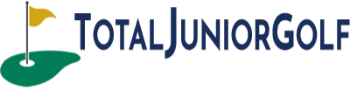Respond to the following question using a concise word or phrase: 
What is the target audience of Total Junior Golf?

Young golfers and their families